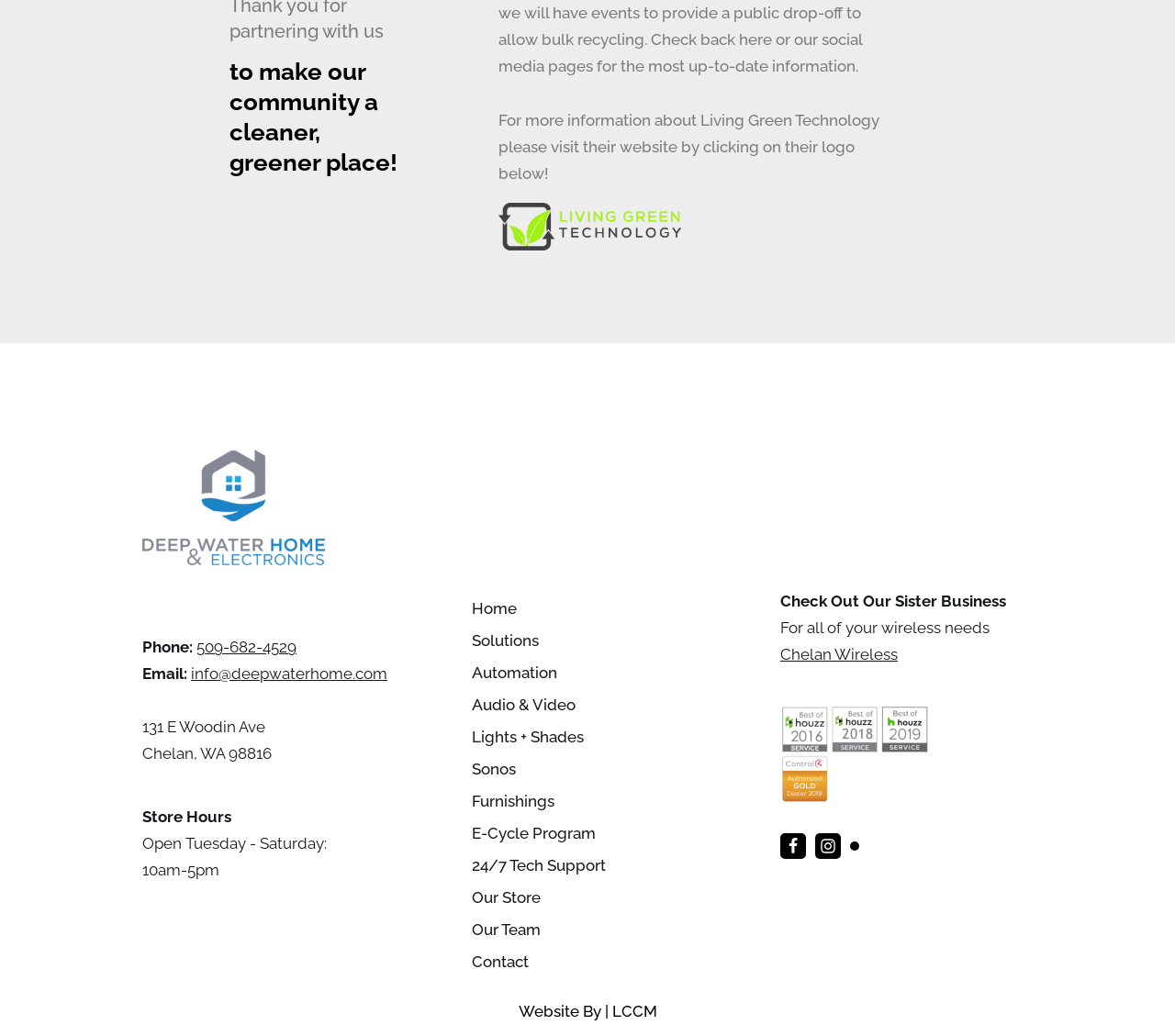Please identify the bounding box coordinates of the element on the webpage that should be clicked to follow this instruction: "go to Home page". The bounding box coordinates should be given as four float numbers between 0 and 1, formatted as [left, top, right, bottom].

[0.402, 0.572, 0.516, 0.603]